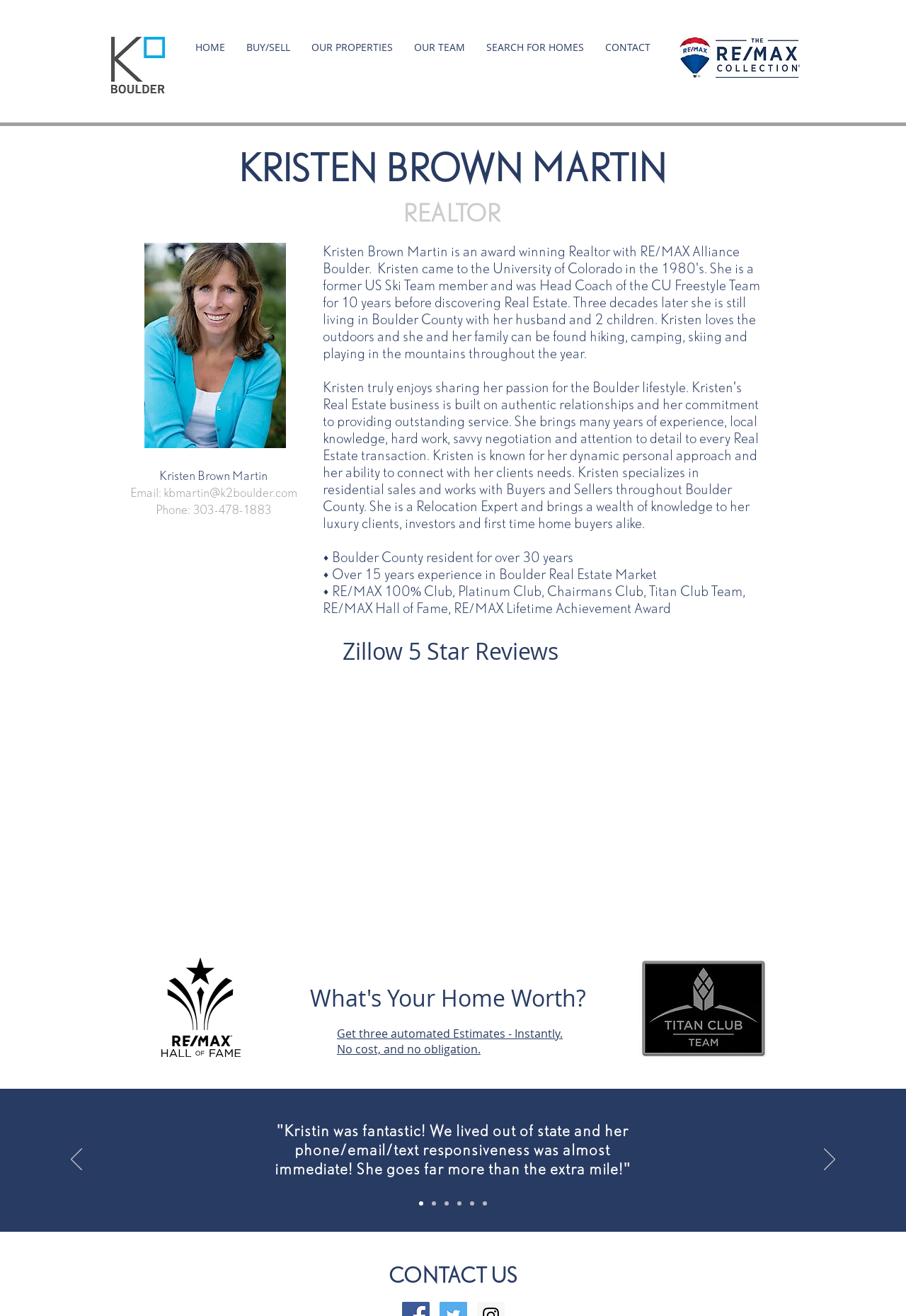Can you find the bounding box coordinates of the area I should click to execute the following instruction: "Explore GARDENING"?

None